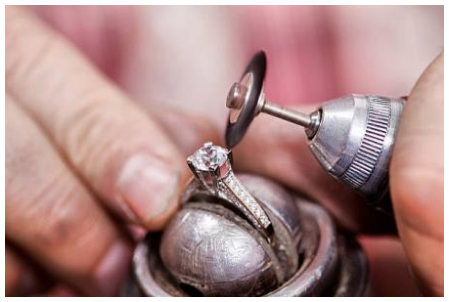Break down the image into a detailed narrative.

This image showcases a close-up view of a jeweler meticulously working on a wedding ring. The jeweler is using a small, handheld polishing tool to refine the ring, which features a prominent diamond surrounded by a band embellished with smaller stones. The careful attention to detail highlights the craftsmanship involved in creating high-end jewelry. This scene reflects the dedication and skill of professionals in the jewelry manufacturing industry, emphasizing the quality and artistry that go into producing exquisite pieces for special occasions like weddings. The background suggests a workshop environment, typical for jewelers who specialize in custom designs.